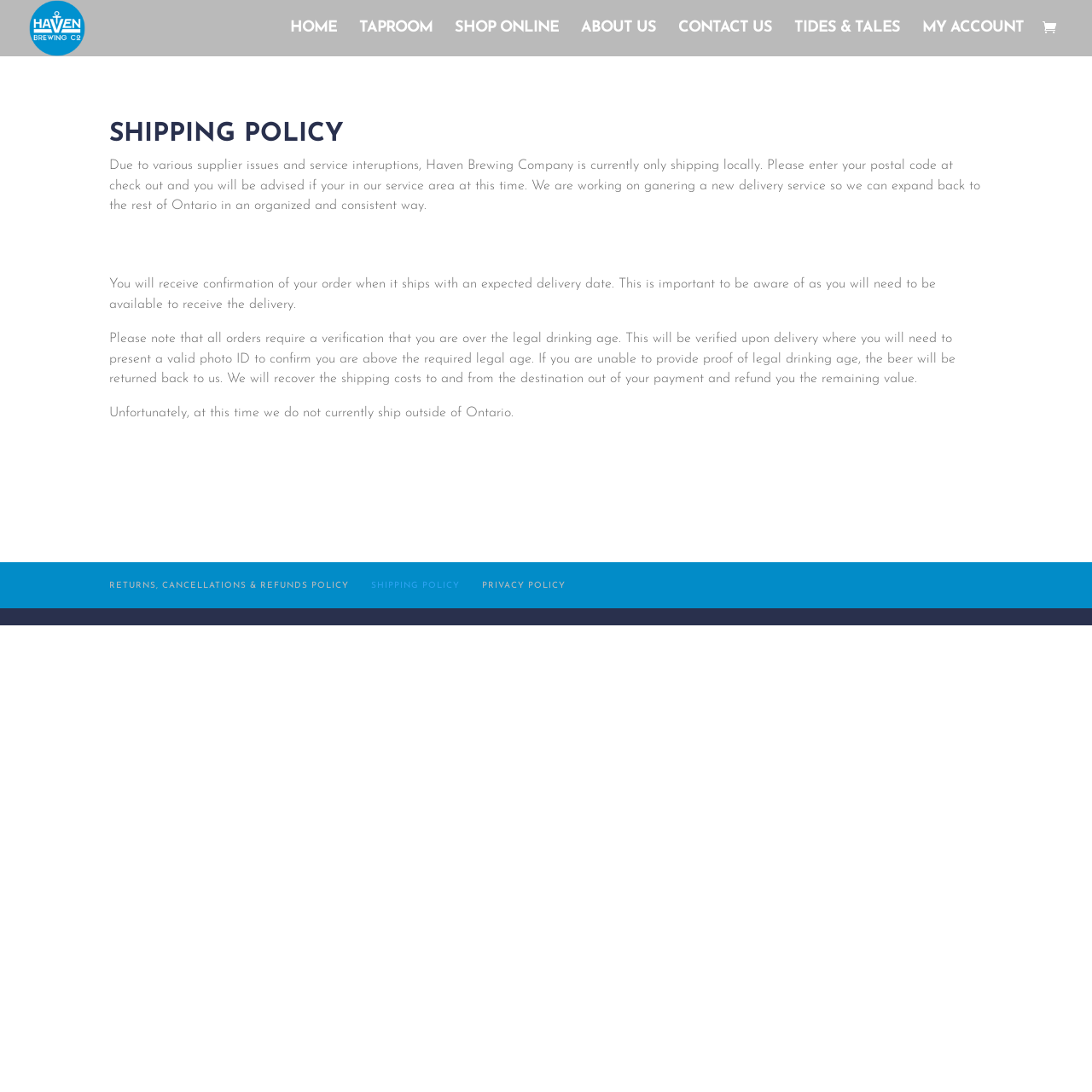Please identify the bounding box coordinates of the clickable element to fulfill the following instruction: "check my account". The coordinates should be four float numbers between 0 and 1, i.e., [left, top, right, bottom].

[0.845, 0.02, 0.938, 0.052]